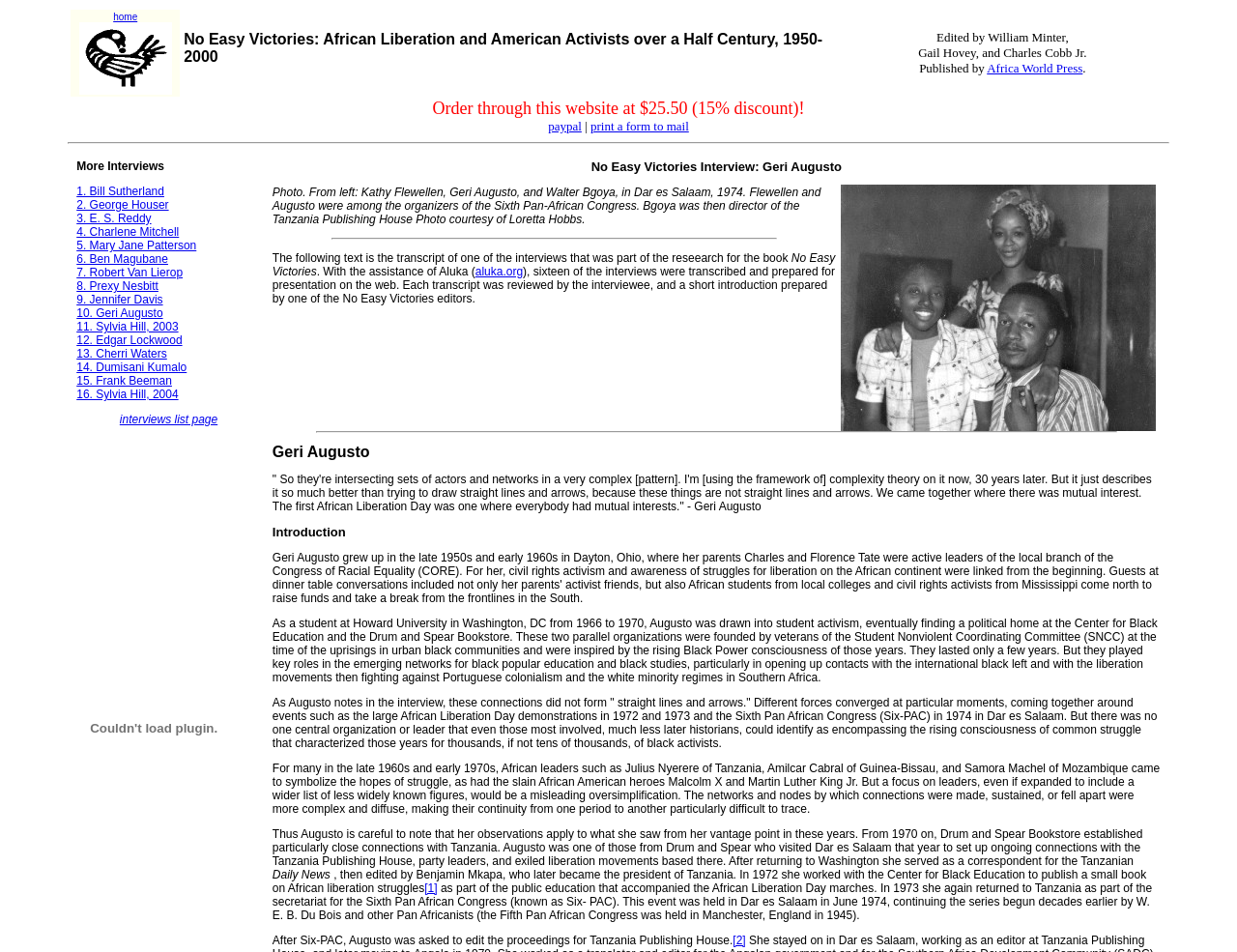Determine the bounding box coordinates of the element that should be clicked to execute the following command: "visit the Africa World Press website".

[0.798, 0.064, 0.875, 0.079]